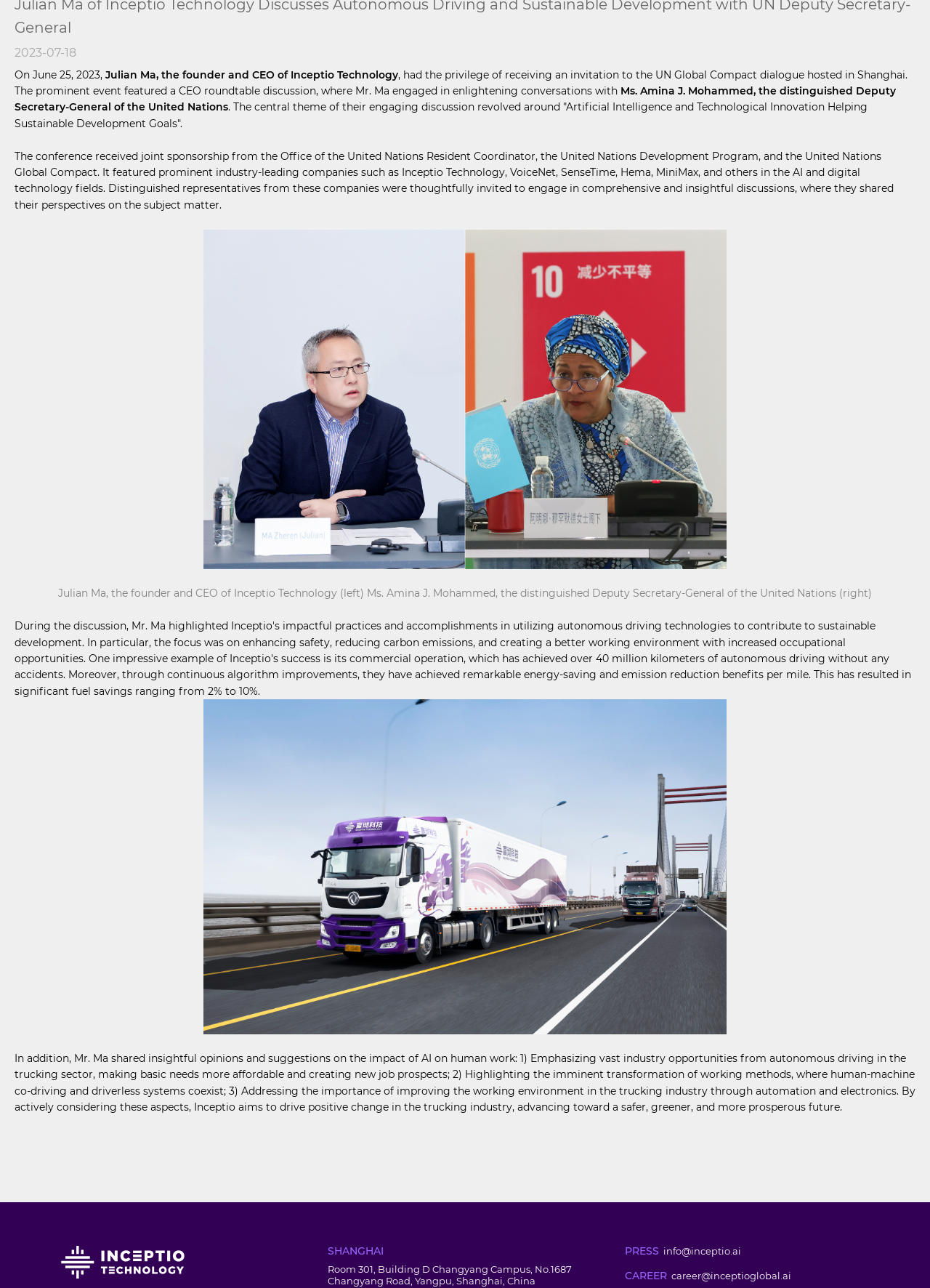Identify the bounding box coordinates for the UI element mentioned here: "parent_node: SHANGHAI". Provide the coordinates as four float values between 0 and 1, i.e., [left, top, right, bottom].

[0.066, 0.967, 0.198, 0.993]